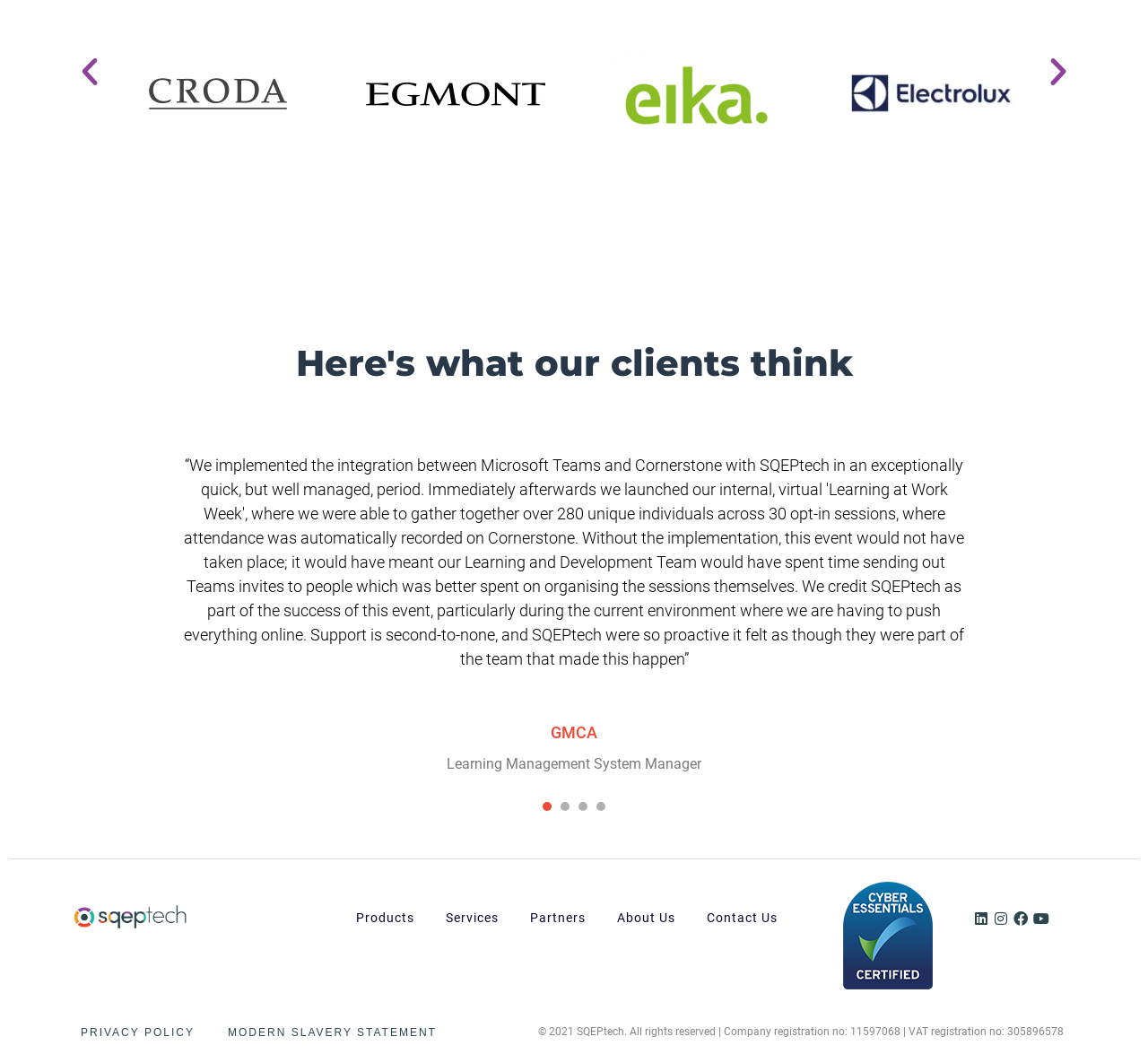Please look at the image and answer the question with a detailed explanation: How many slides are visible in the slider?

The slider section of the webpage contains two visible slides, each represented by an image and a figure element. The slides are controlled by the 'Previous slide' and 'Next slide' buttons.